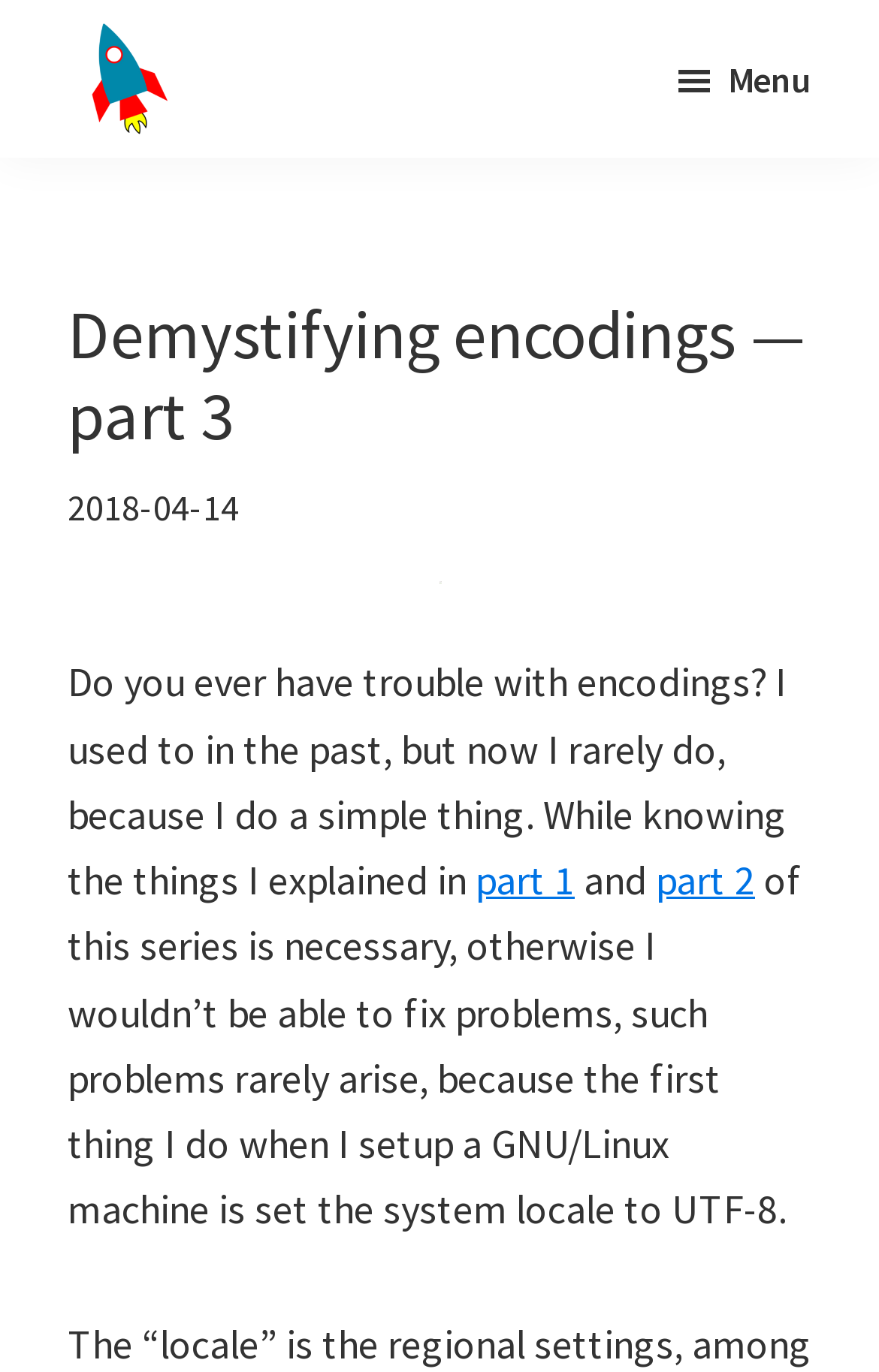Using the description: "Menu", identify the bounding box of the corresponding UI element in the screenshot.

[0.764, 0.016, 0.923, 0.099]